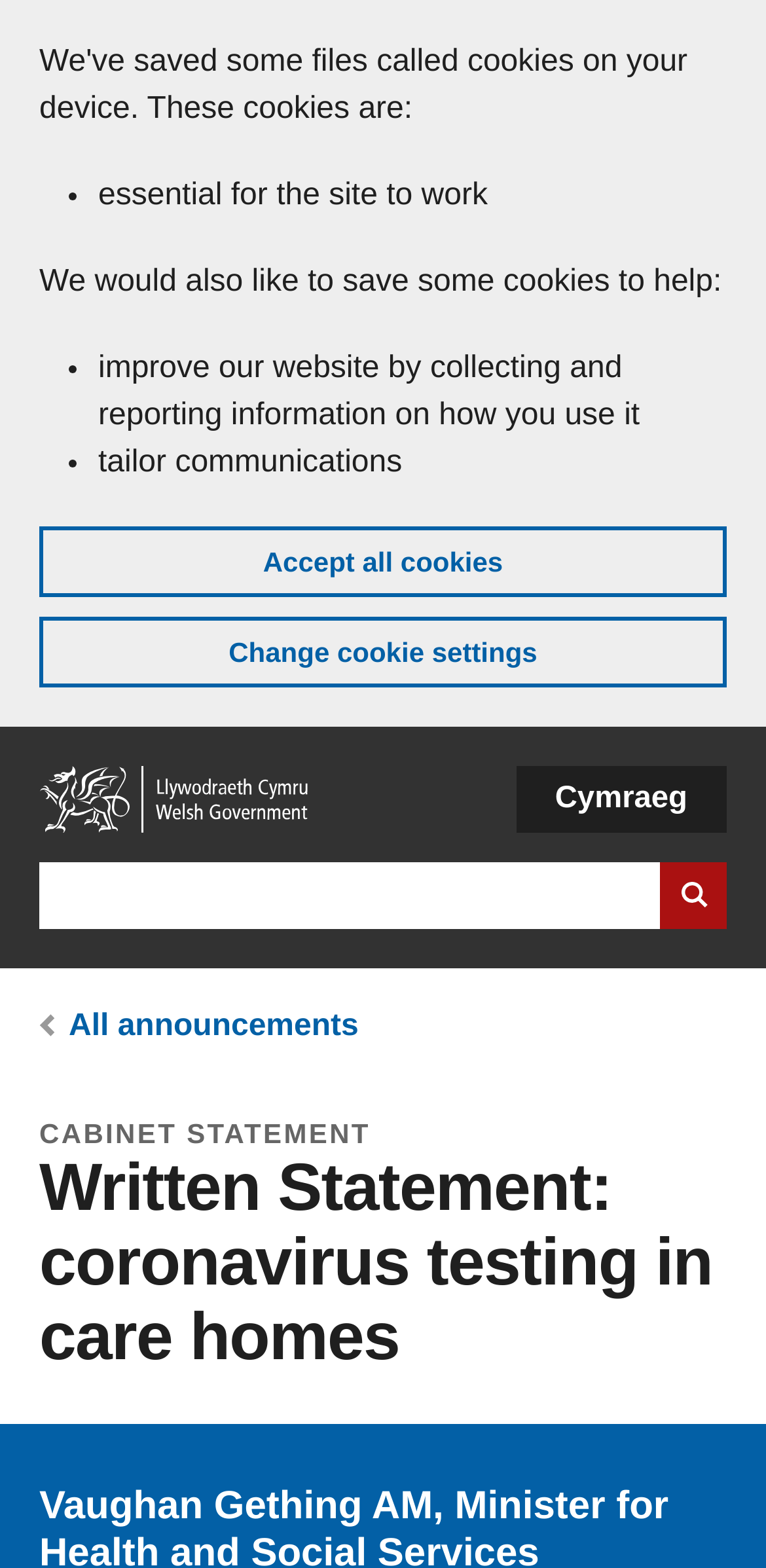Utilize the details in the image to give a detailed response to the question: What is the function of the search bar?

The search bar is a text input field that allows users to search for specific content on the GOV.WALES website. It is accompanied by a search button that submits the search query.